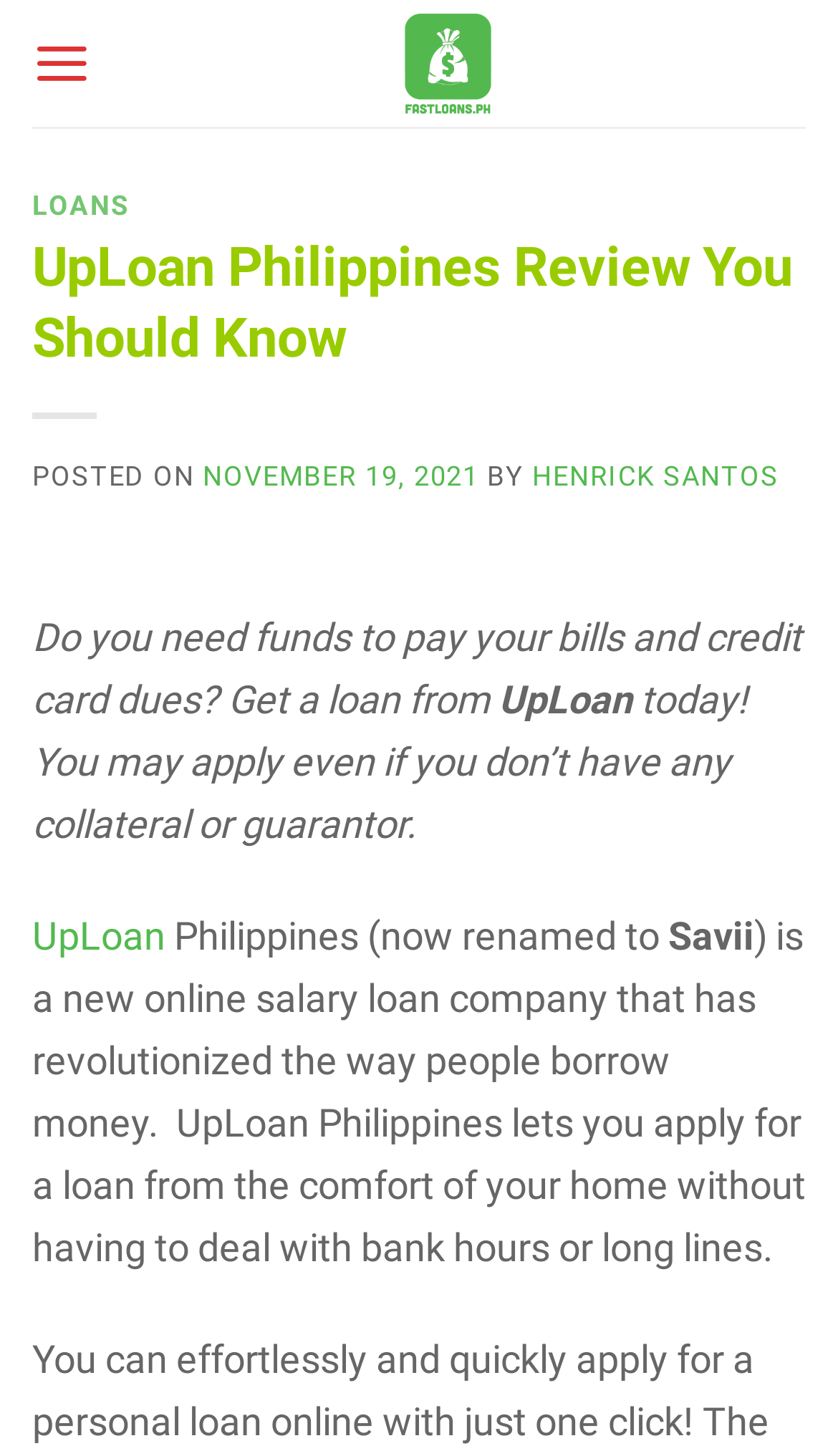Describe all the key features of the webpage in detail.

The webpage is about UpLoan Philippines, a online salary loan company. At the top, there is a link to "FastloansPH" with an accompanying image. Below this, there is a menu section with a header that contains several links, including "LOANS" and "UpLoan Philippines Review You Should Know". 

To the right of the menu, there is a section with a heading that displays the title of the review, "UpLoan Philippines Review You Should Know", along with the date "NOVEMBER 19, 2021" and the author "HENRICK SANTOS". 

Below this section, there is a paragraph of text that describes the purpose of UpLoan, which is to provide loans to individuals in need of funds to pay bills and credit card dues. The text also mentions that one can apply for a loan without collateral or guarantor. The text is divided into several sections, with the company name "UpLoan" highlighted as a link. 

Further down, there is more text that explains how UpLoan Philippines, now renamed to Savii, has revolutionized the way people borrow money, allowing them to apply for loans from the comfort of their own homes.